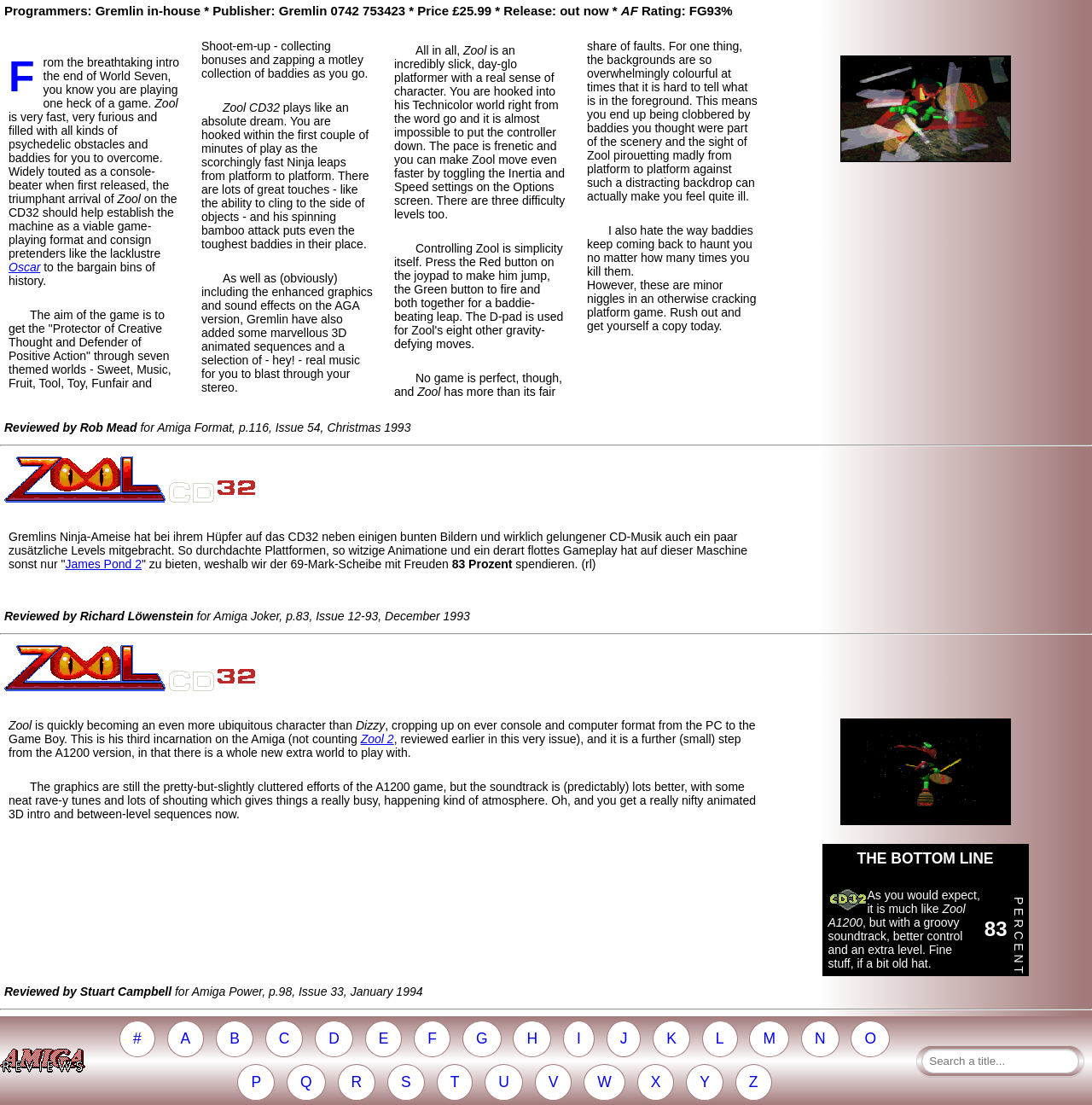What is the name of the character mentioned as being ubiquitous?
Based on the image, answer the question with a single word or brief phrase.

Dizzy